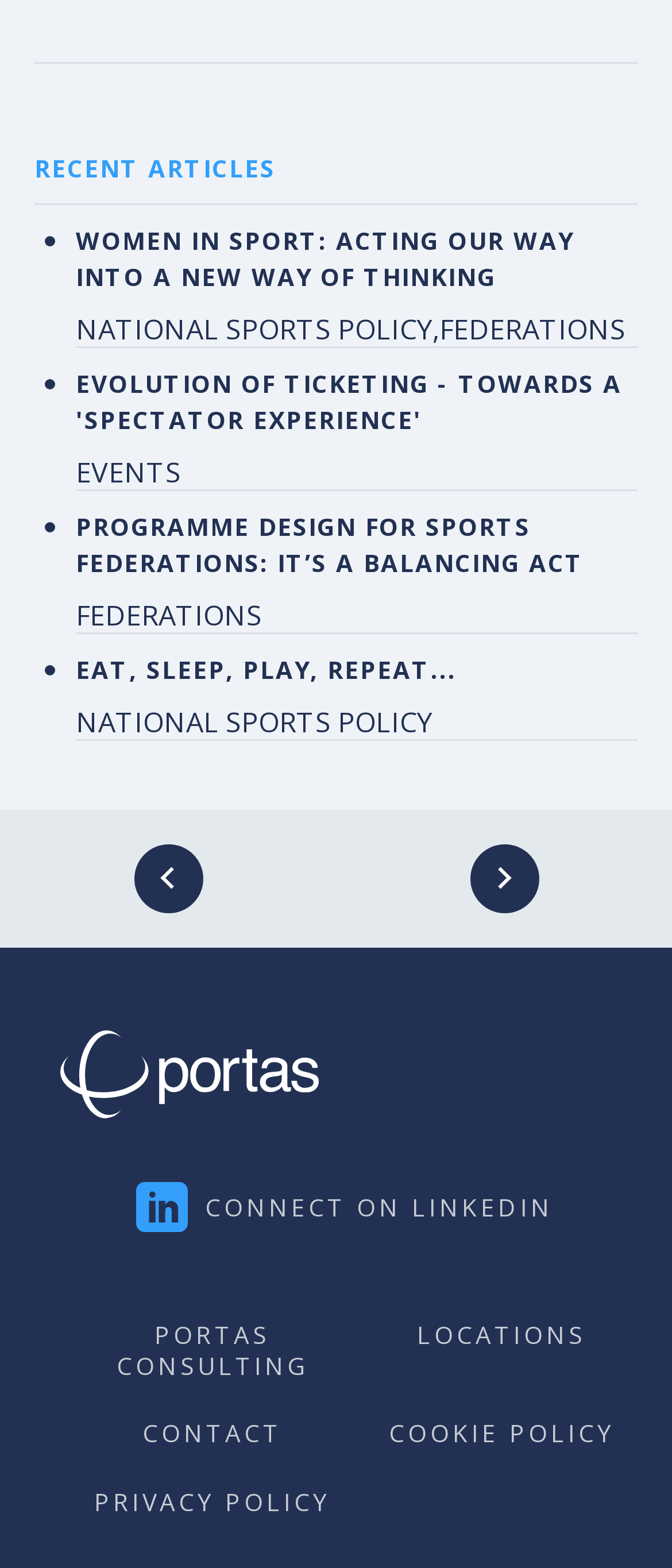Please determine the bounding box coordinates of the element to click on in order to accomplish the following task: "Go to previous page". Ensure the coordinates are four float numbers ranging from 0 to 1, i.e., [left, top, right, bottom].

[0.0, 0.516, 0.5, 0.604]